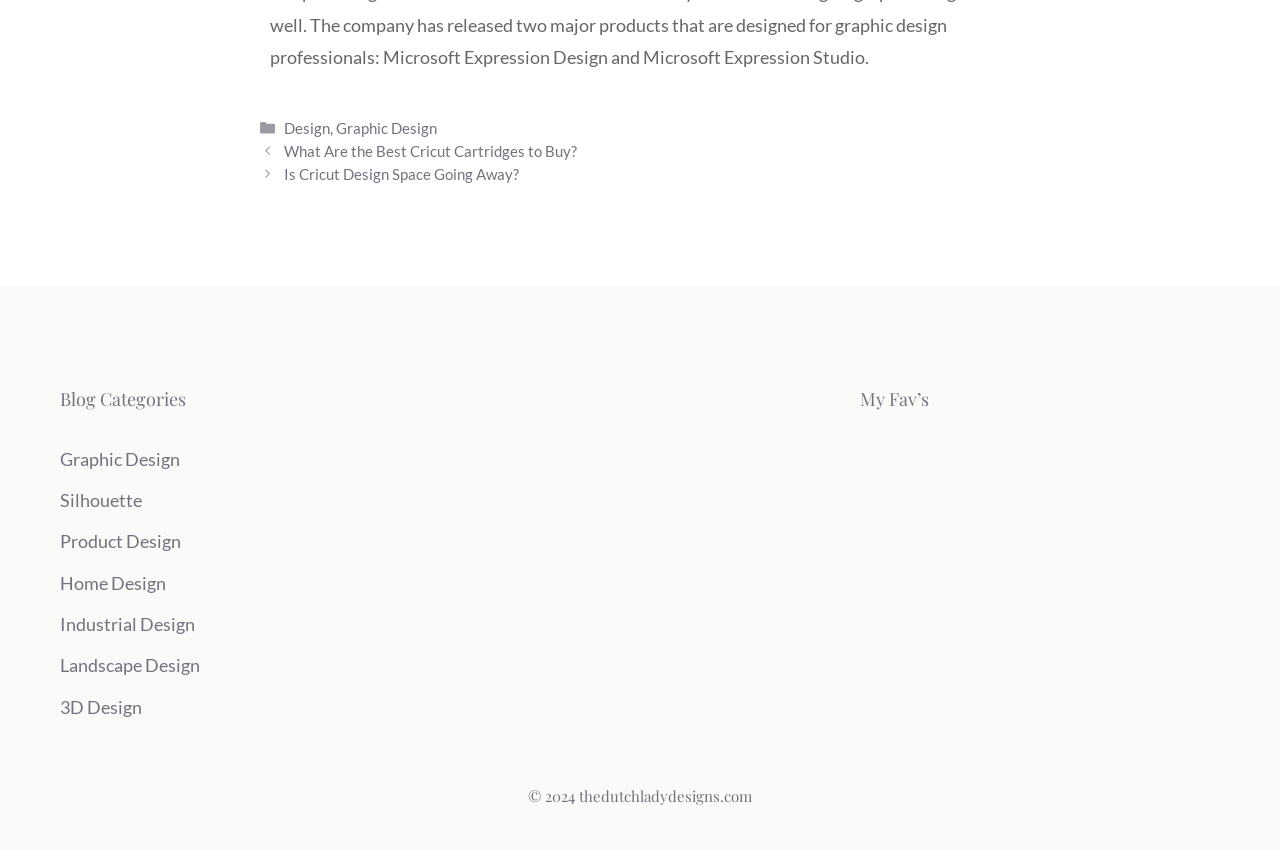Respond to the question below with a single word or phrase:
How many links are listed under 'Posts'?

2